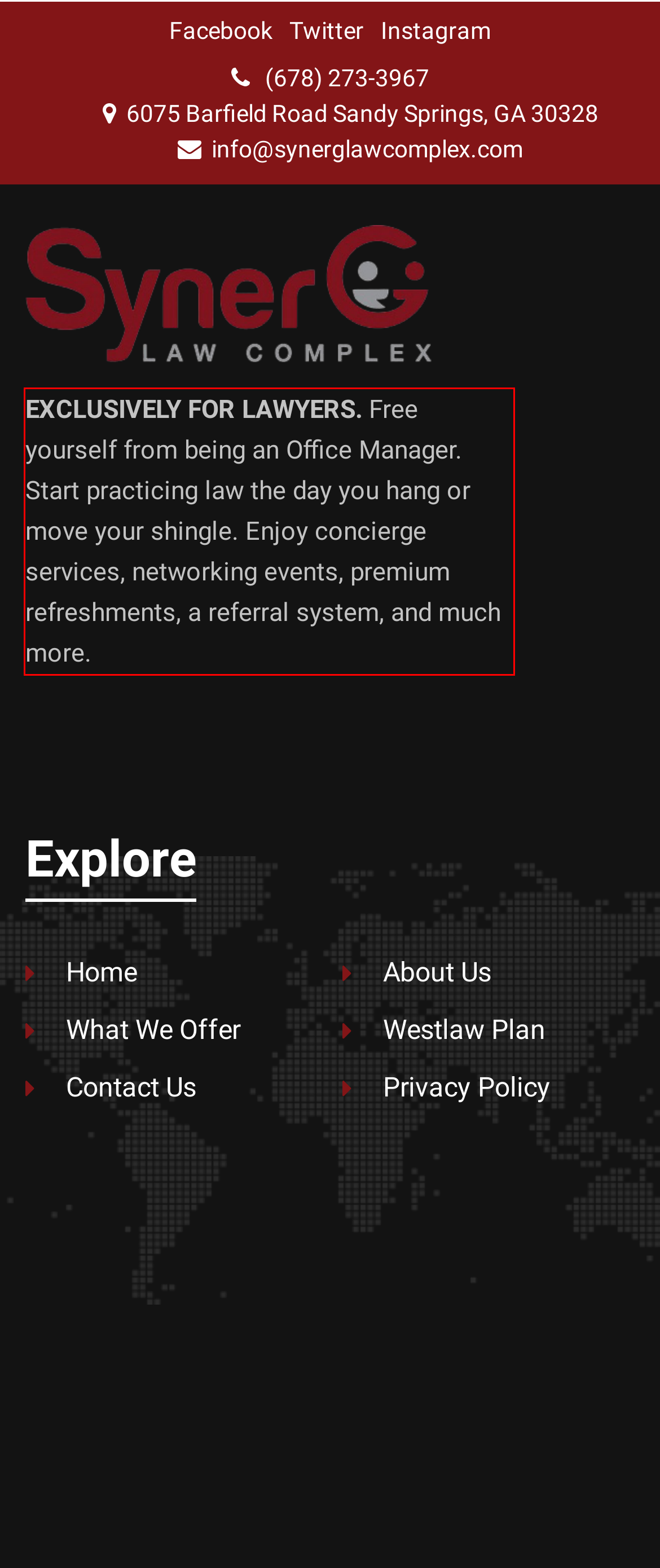Within the screenshot of the webpage, locate the red bounding box and use OCR to identify and provide the text content inside it.

EXCLUSIVELY FOR LAWYERS. Free yourself from being an Office Manager. Start practicing law the day you hang or move your shingle. Enjoy concierge services, networking events, premium refreshments, a referral system, and much more.